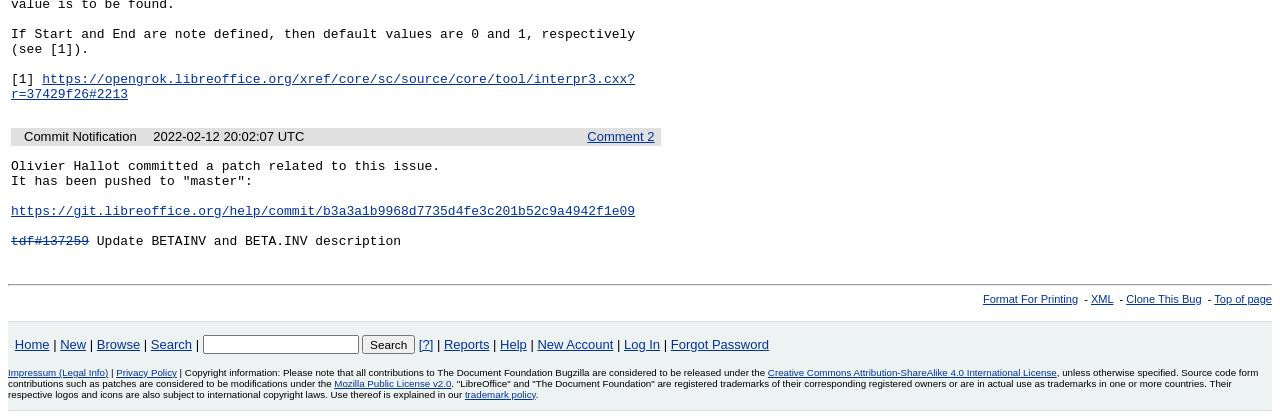Answer the question with a brief word or phrase:
What is the 'Impressum (Legal Info)' link about?

Legal information